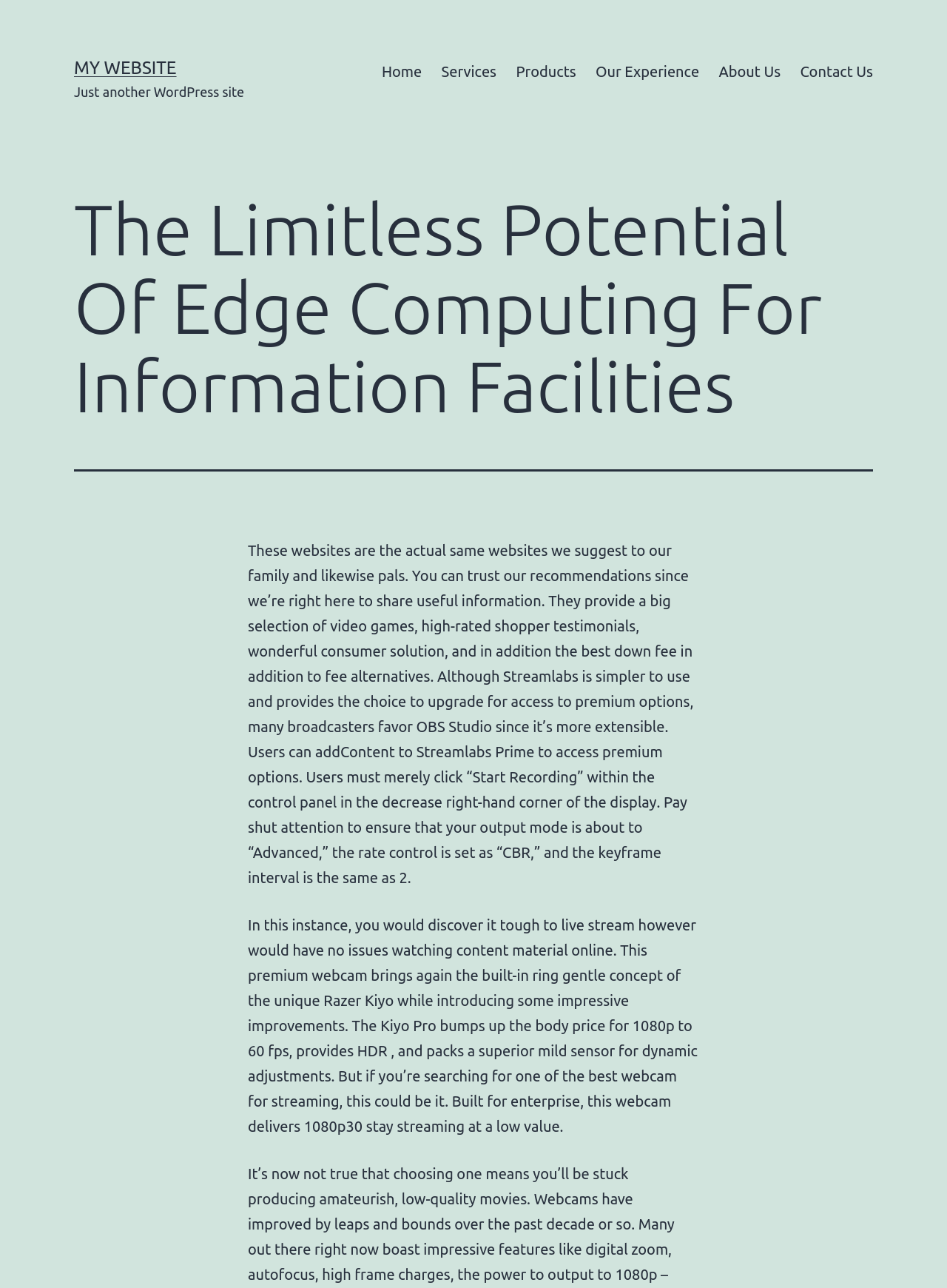What type of content is discussed on the page? Examine the screenshot and reply using just one word or a brief phrase.

Technology